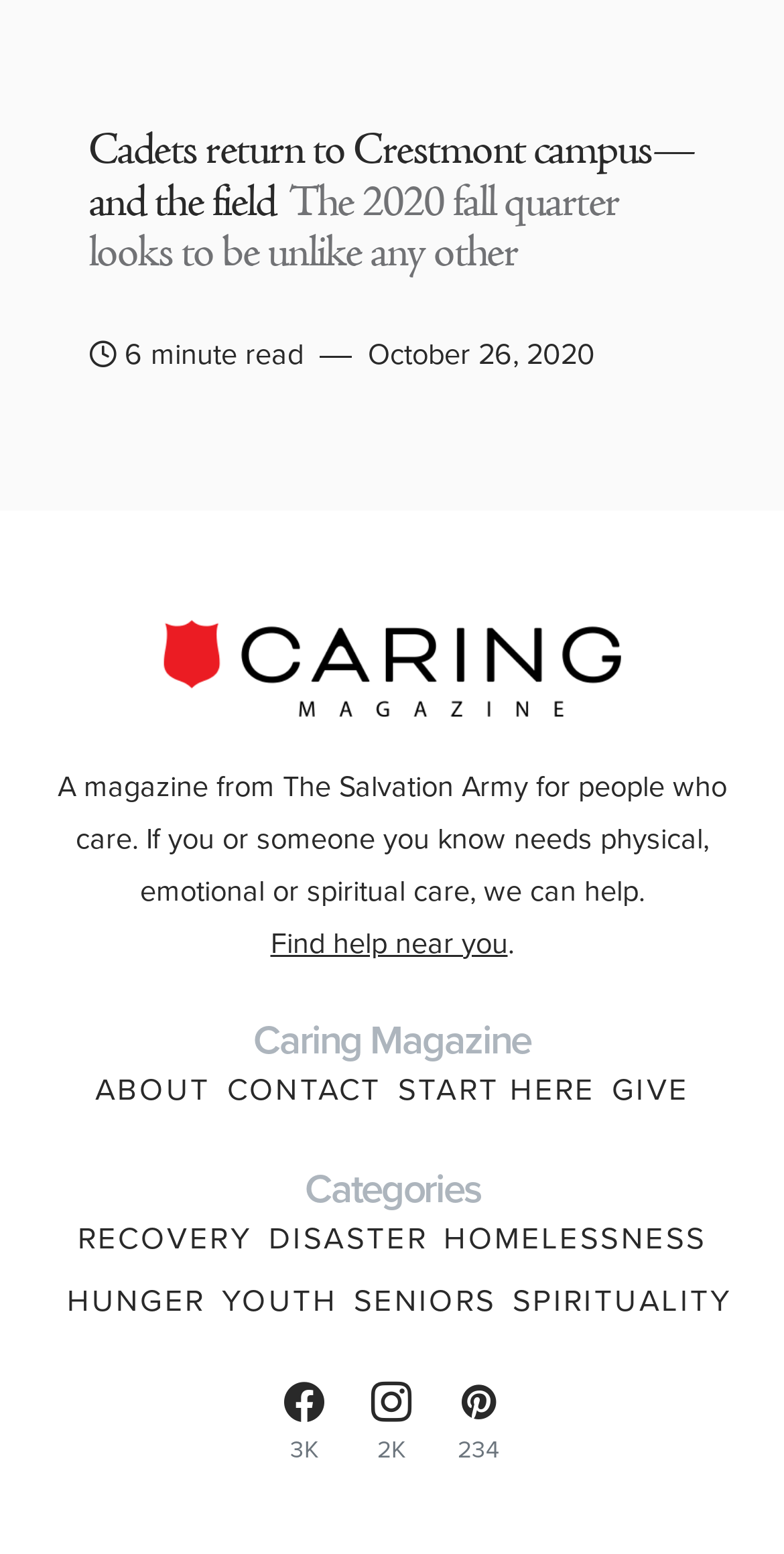Determine the bounding box coordinates of the section to be clicked to follow the instruction: "Read the article about Cadets returning to Crestmont campus". The coordinates should be given as four float numbers between 0 and 1, formatted as [left, top, right, bottom].

[0.113, 0.081, 0.887, 0.181]